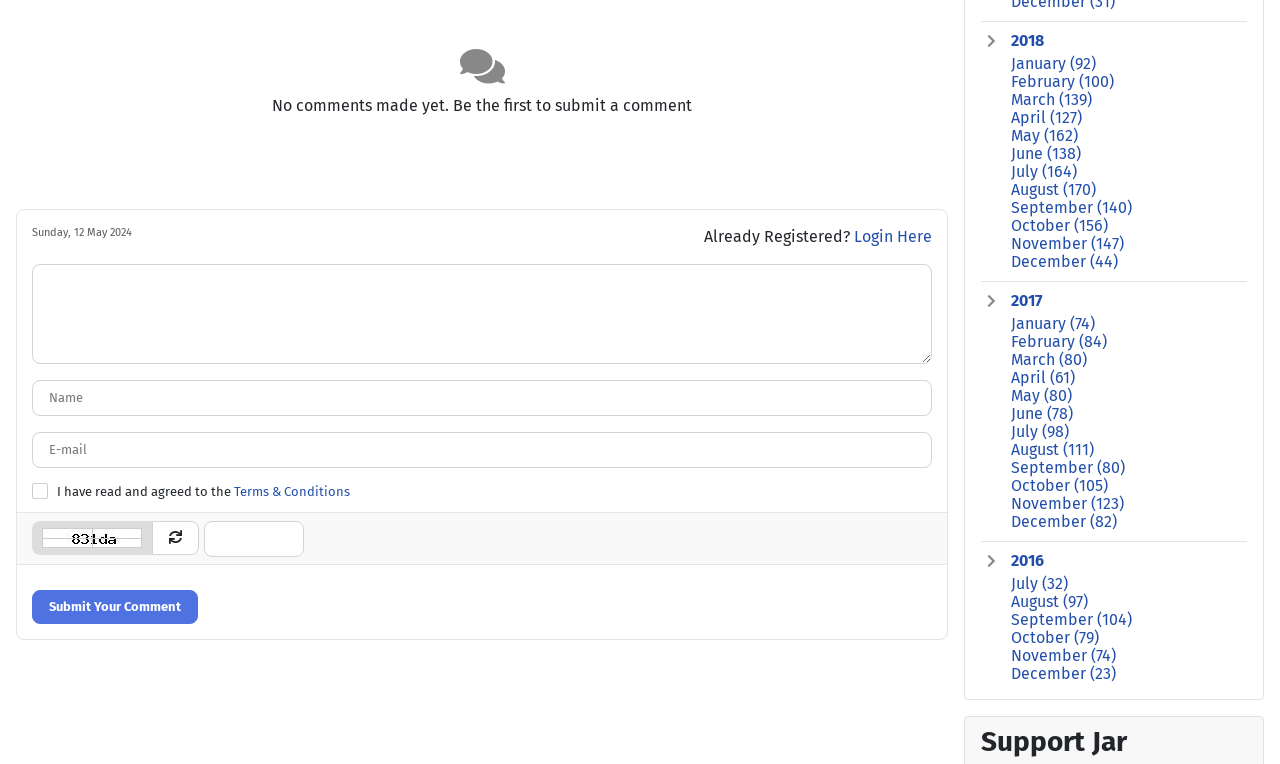How many textboxes are there?
Provide a short answer using one word or a brief phrase based on the image.

4